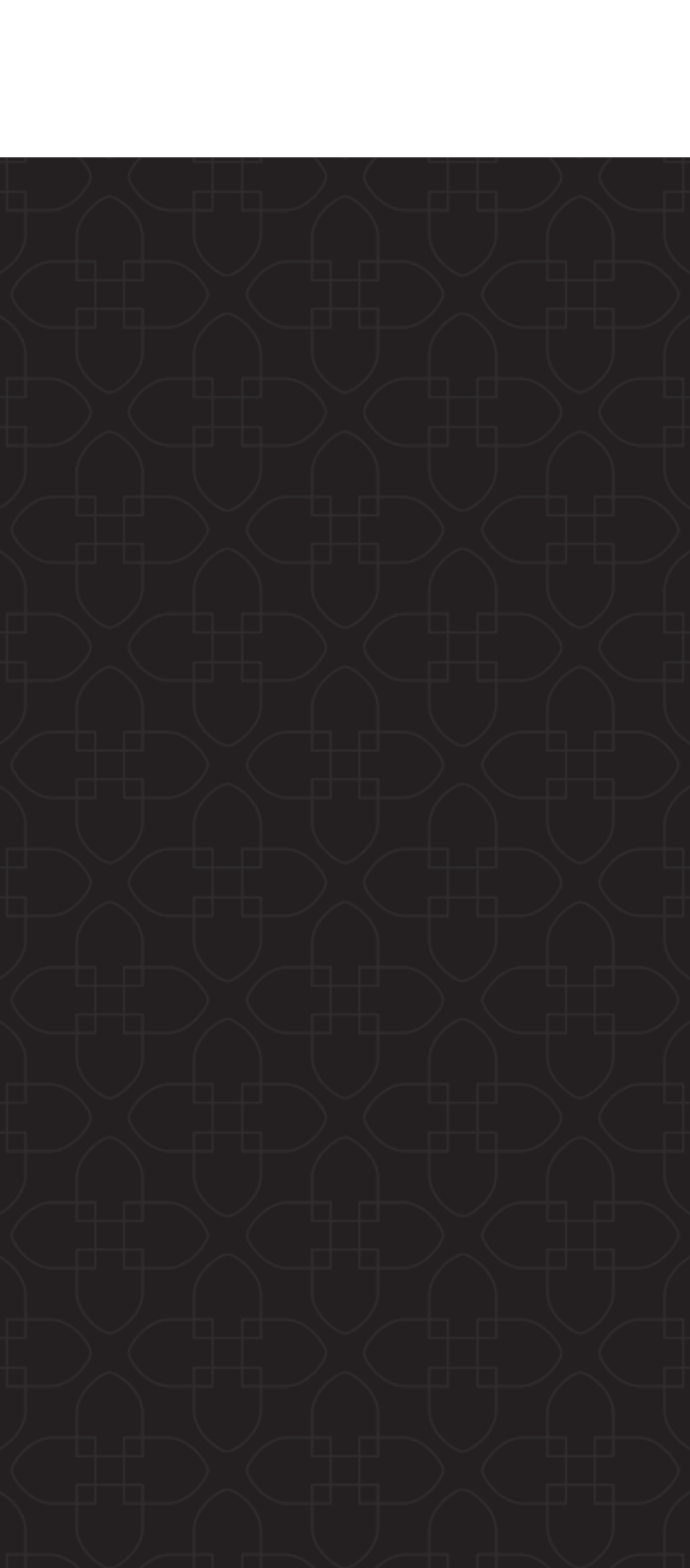How many social media links are available?
Using the image, elaborate on the answer with as much detail as possible.

The social media links can be found in the link elements '', '', '', '', '', and '' with bounding box coordinates [0.099, 0.778, 0.202, 0.823], [0.239, 0.778, 0.342, 0.823], [0.379, 0.778, 0.481, 0.823], [0.519, 0.778, 0.621, 0.823], [0.658, 0.778, 0.761, 0.823], and [0.798, 0.778, 0.901, 0.823] respectively. There are 6 social media links in total.